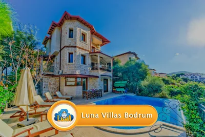Reply to the question with a single word or phrase:
What is the purpose of the sun loungers?

To enjoy sunshine and tranquility